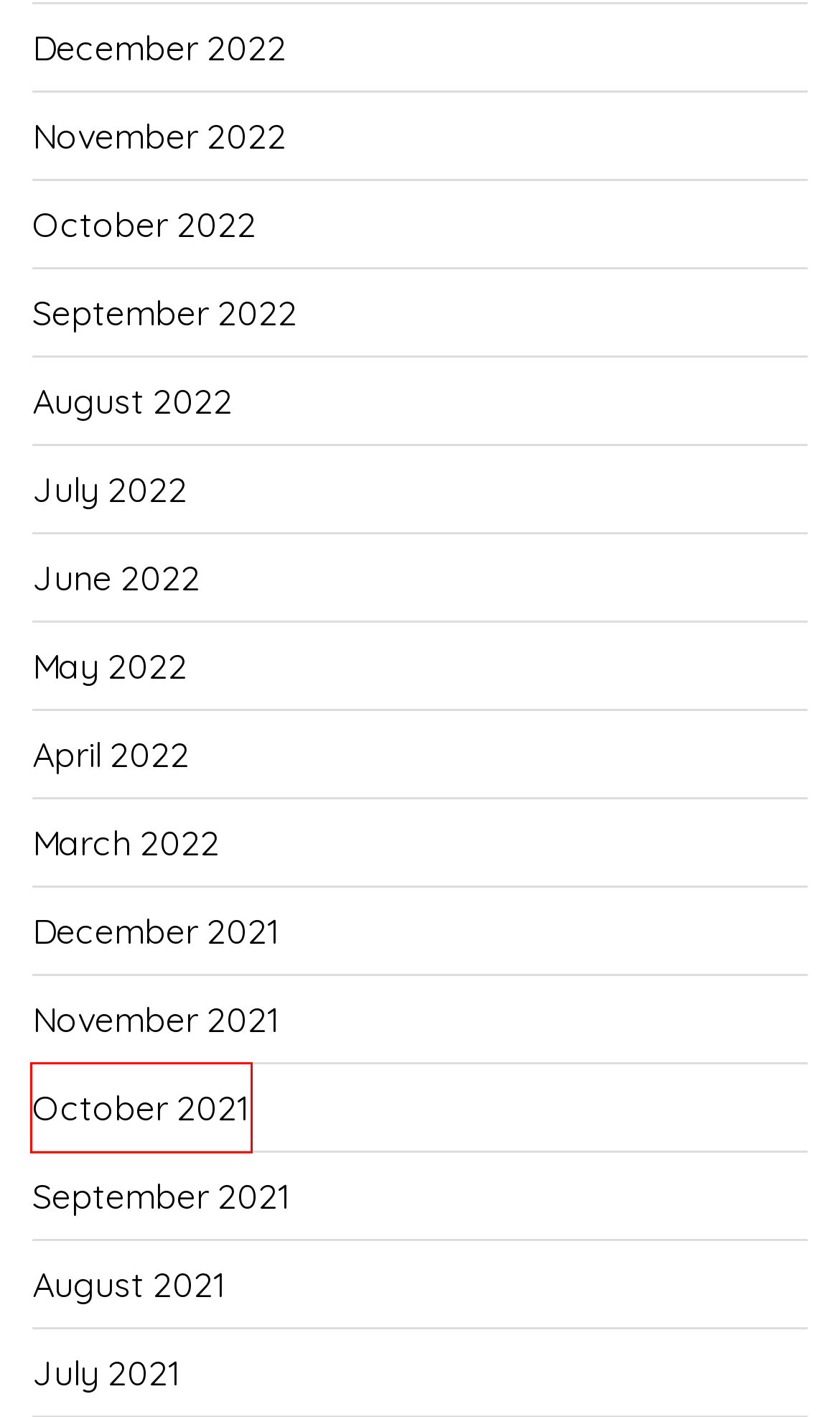Observe the screenshot of a webpage with a red bounding box highlighting an element. Choose the webpage description that accurately reflects the new page after the element within the bounding box is clicked. Here are the candidates:
A. October 2021 - My Best Works
B. November 2022 - My Best Works
C. October 2022 - My Best Works
D. December 2021 - My Best Works
E. August 2021 - My Best Works
F. September 2021 - My Best Works
G. December 2022 - My Best Works
H. March 2022 - My Best Works

A